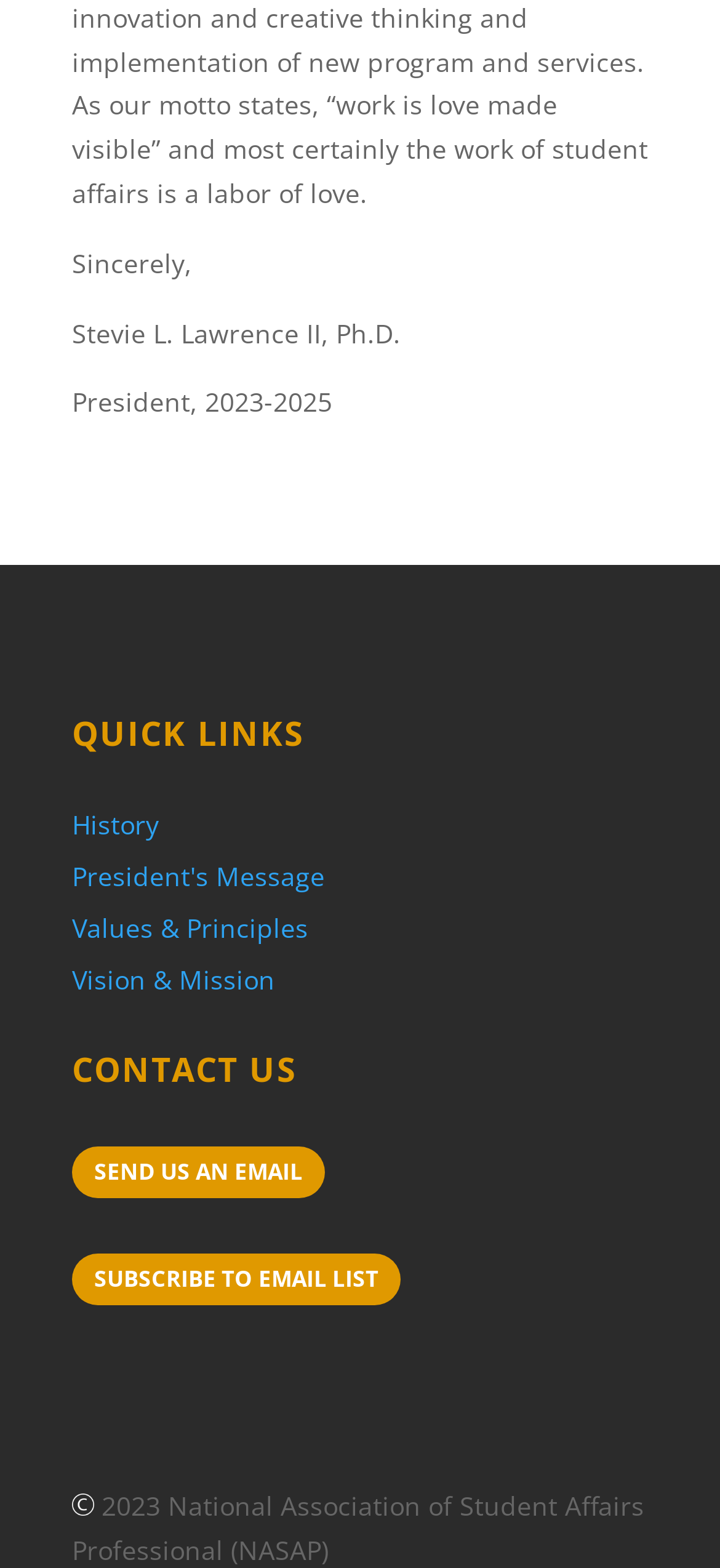How many quick links are available?
Based on the screenshot, give a detailed explanation to answer the question.

The quick links are located below the 'QUICK LINKS' static text element, and there are four link elements with the texts 'History', 'President's Message', 'Values & Principles', and 'Vision & Mission'.